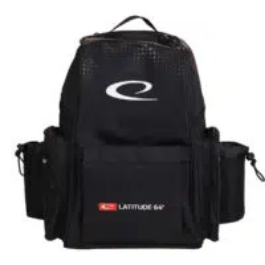What is the purpose of the elastic webbing?
Respond with a short answer, either a single word or a phrase, based on the image.

Enhanced durability